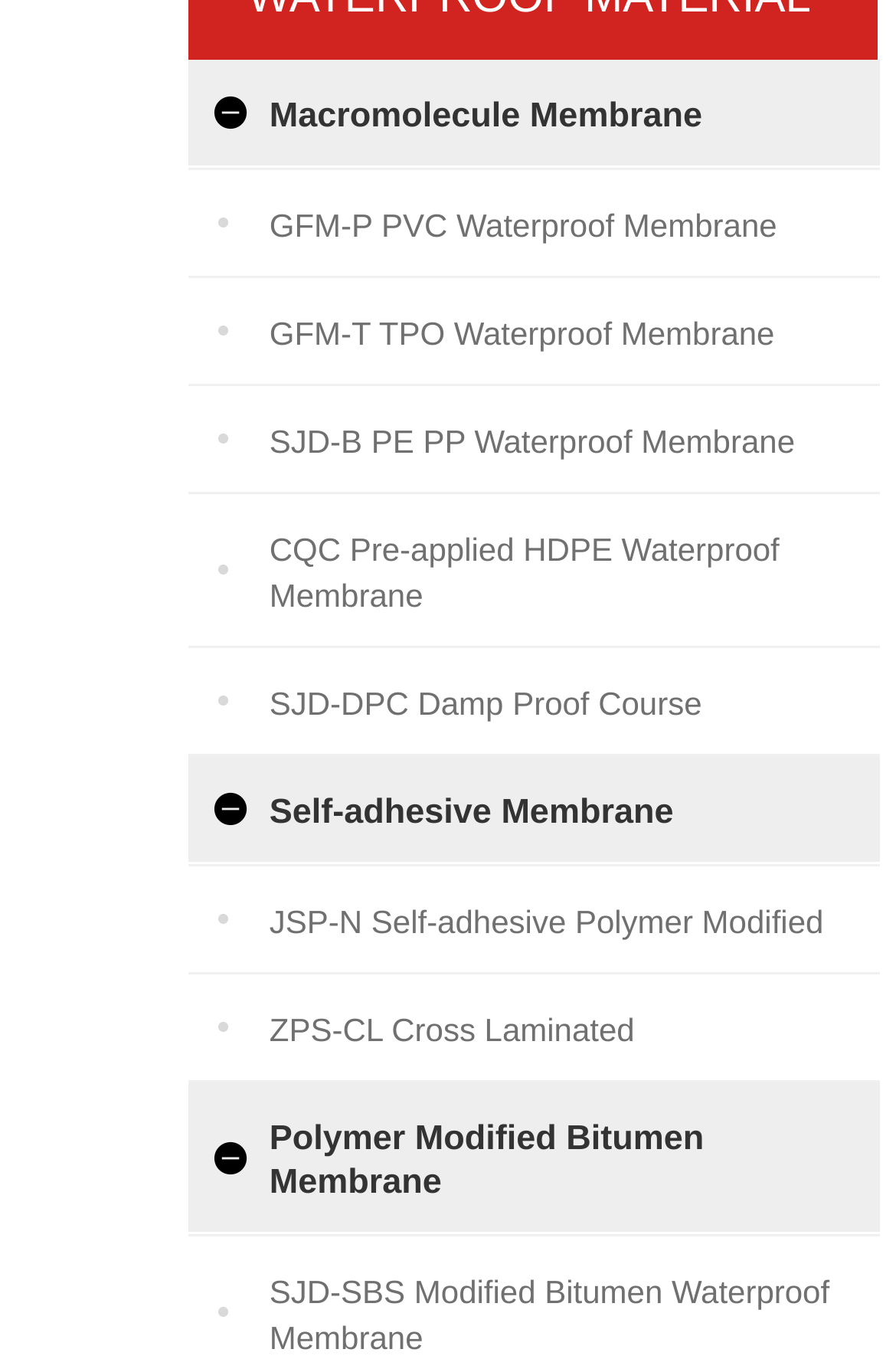Find the bounding box coordinates of the element to click in order to complete the given instruction: "learn about GFM-P PVC Waterproof Membrane."

[0.301, 0.152, 0.867, 0.179]